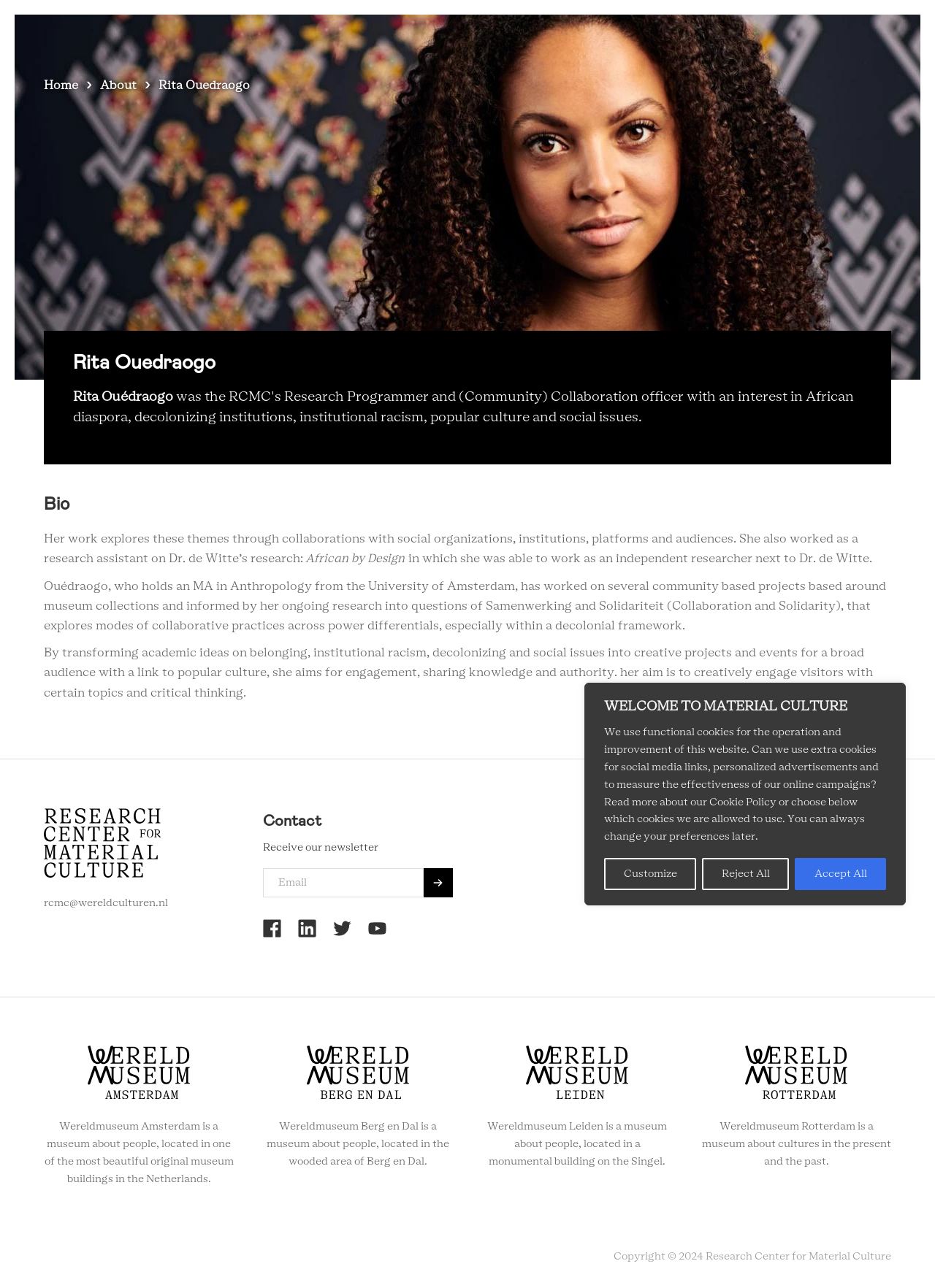What is the copyright year of this webpage?
Refer to the image and give a detailed response to the question.

The webpage has a static text 'Copyright © 2024 Research Center for Material Culture' which suggests that the copyright year of this webpage is 2024.